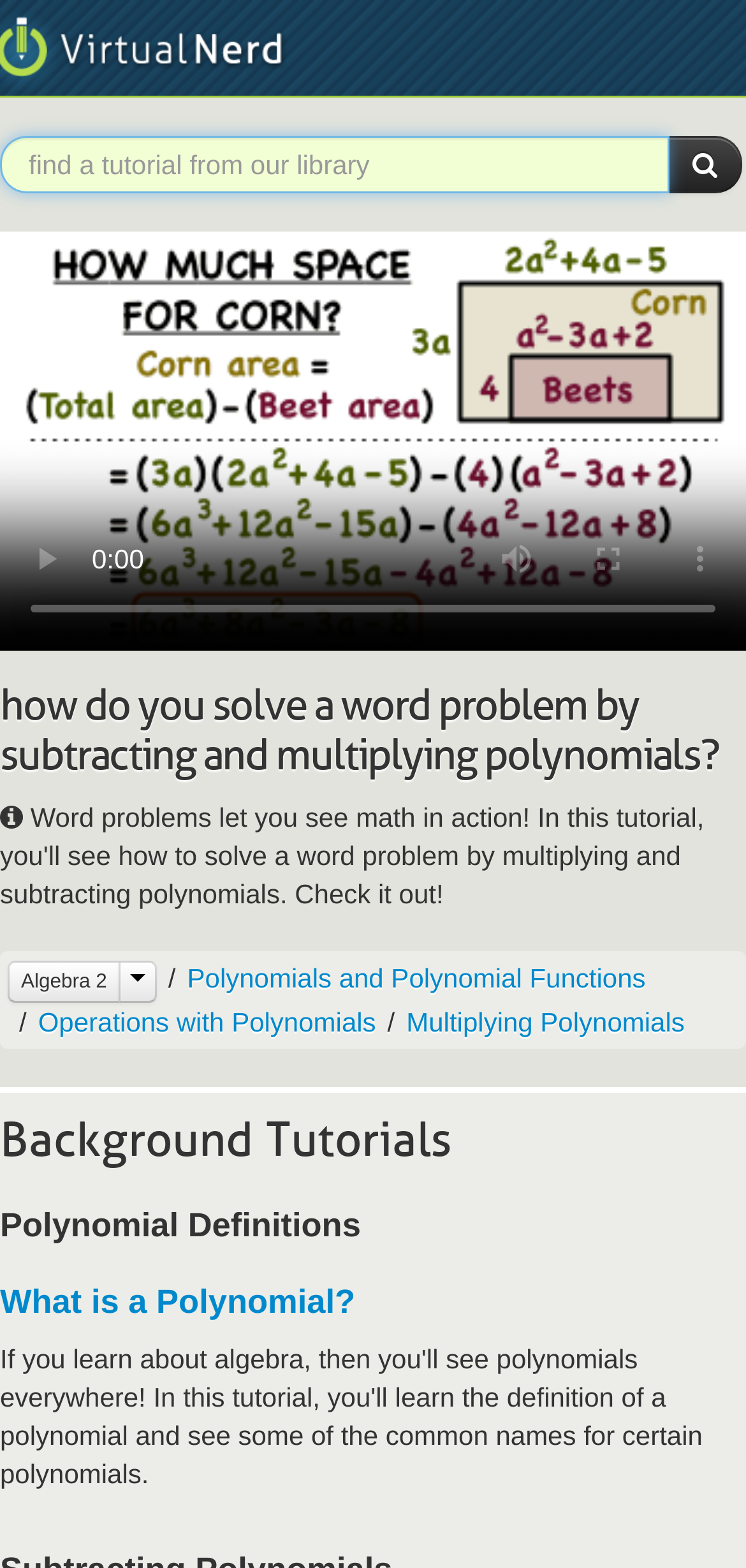What is the topic of the current tutorial?
Based on the image, answer the question with a single word or brief phrase.

Solving word problems by subtracting and multiplying polynomials